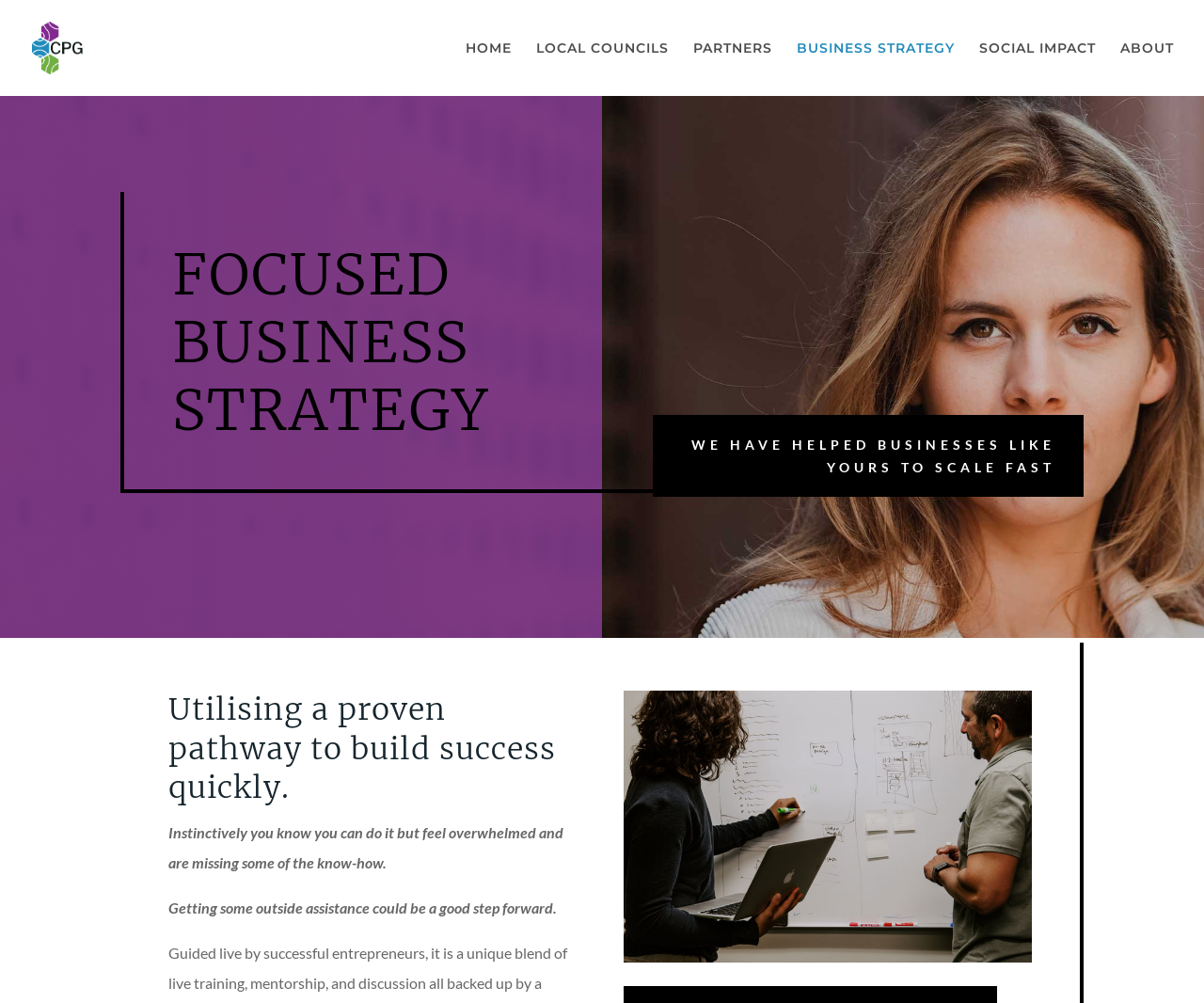Write a detailed summary of the webpage, including text, images, and layout.

The webpage is about CPG Executive Consulting Ltd, a business strategy consulting firm. At the top left corner, there is a logo of the company, accompanied by a link to the company's homepage. 

To the right of the logo, there is a navigation menu with five links: HOME, LOCAL COUNCILS, PARTNERS, BUSINESS STRATEGY, SOCIAL IMPACT, and ABOUT. 

Below the navigation menu, there is a prominent heading "FOCUSED BUSINESS STRATEGY" that spans almost half of the page width. 

Underneath the heading, there is a link that reads "WE HAVE HELPED BUSINESSES LIKE YOURS TO SCALE FAST 5", which is positioned roughly in the middle of the page. 

Further down, there is another heading "Utilising a proven pathway to build success quickly." followed by two paragraphs of text. The first paragraph says "Instinctively you know you can do it but feel overwhelmed and are missing some of the know-how." The second paragraph says "Getting some outside assistance could be a good step forward." 

To the right of the text, there is an image that takes up about a quarter of the page width.